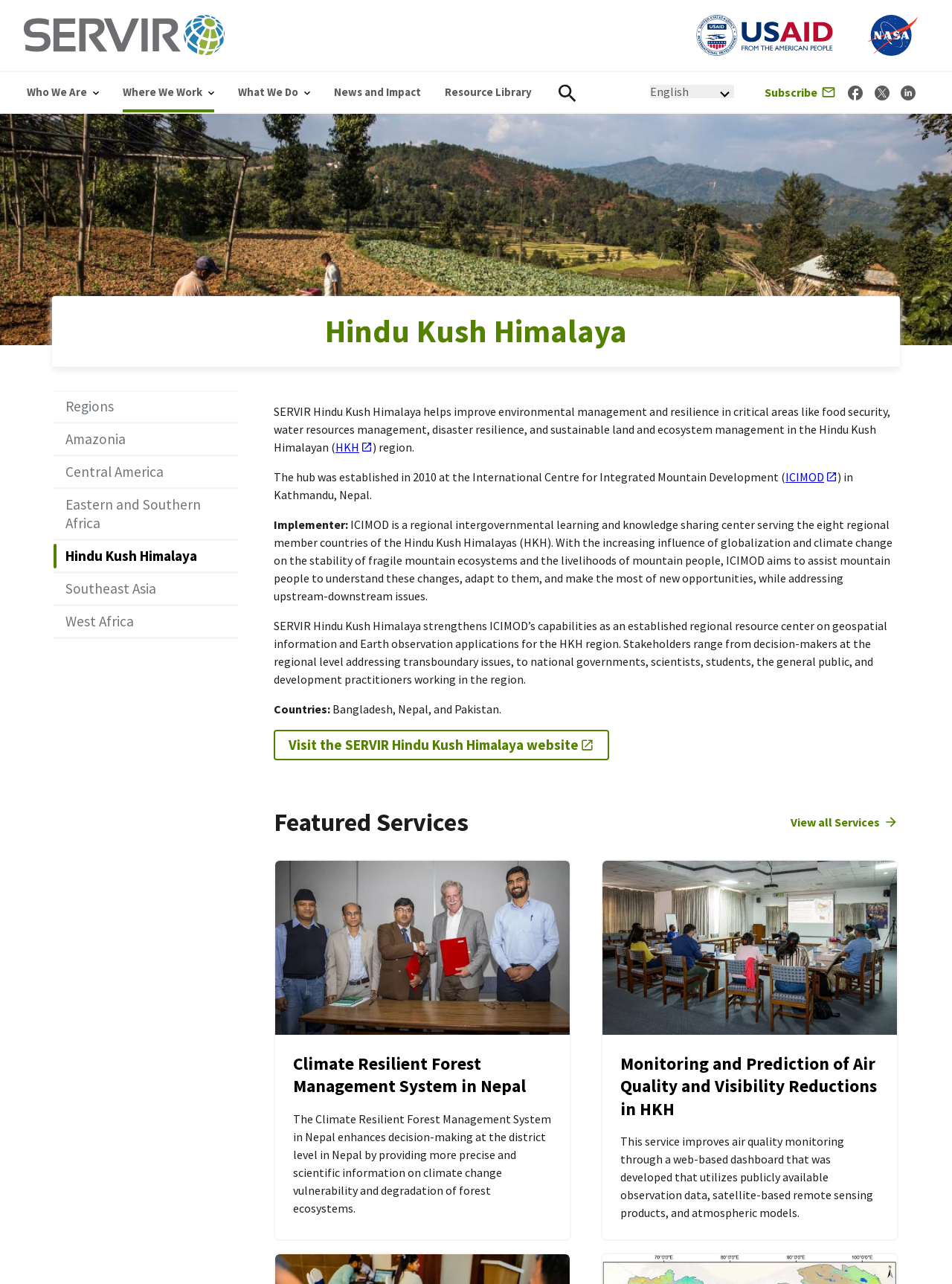What is the name of the region where SERVIR helps improve environmental management?
Using the information from the image, answer the question thoroughly.

I found the answer by looking at the heading 'Hindu Kush Himalaya' and the surrounding text, which mentions that SERVIR helps improve environmental management and resilience in critical areas like food security, water resources management, disaster resilience, and sustainable land and ecosystem management in the Hindu Kush Himalayan region.